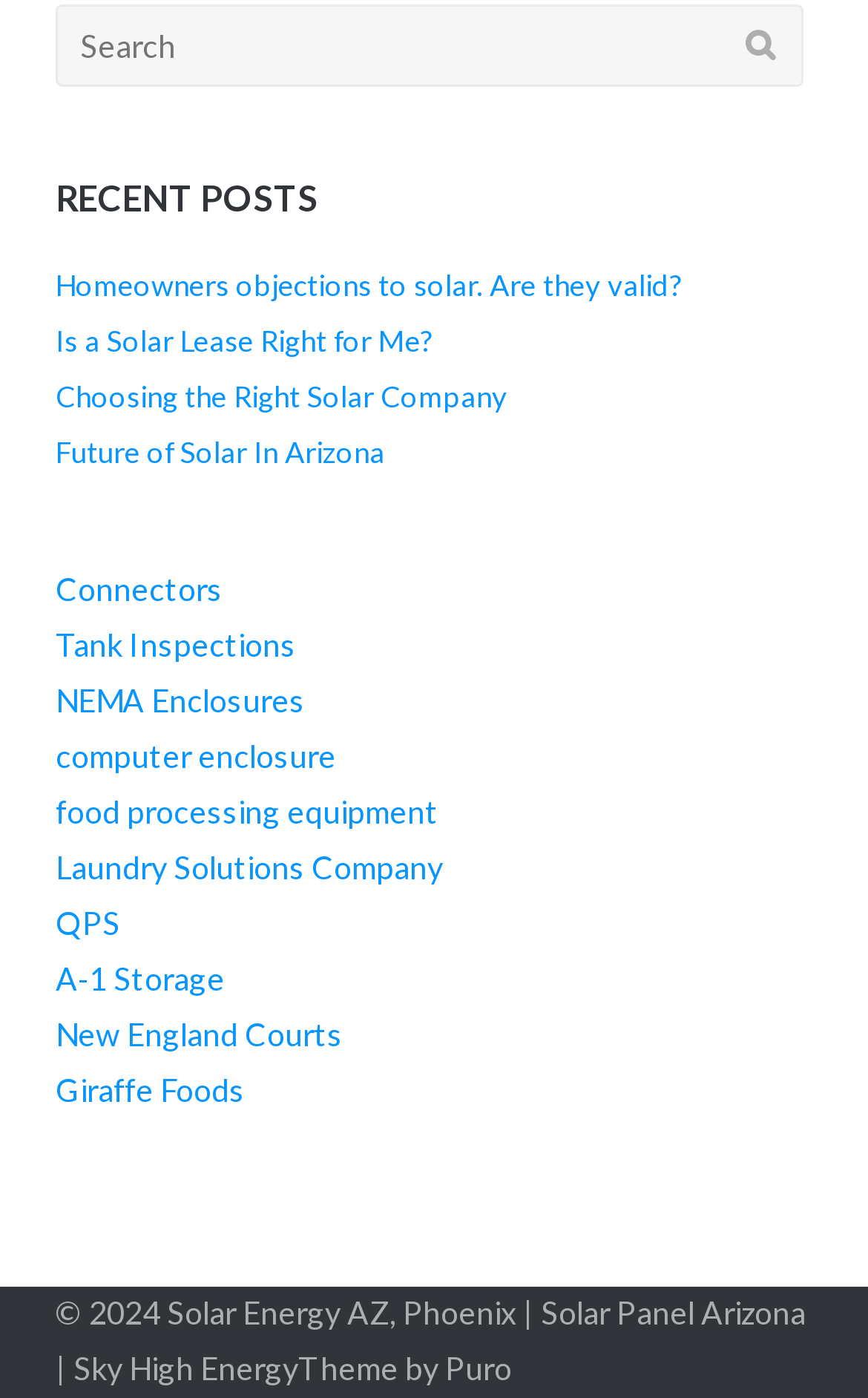How many sections of links are there?
Provide a one-word or short-phrase answer based on the image.

3